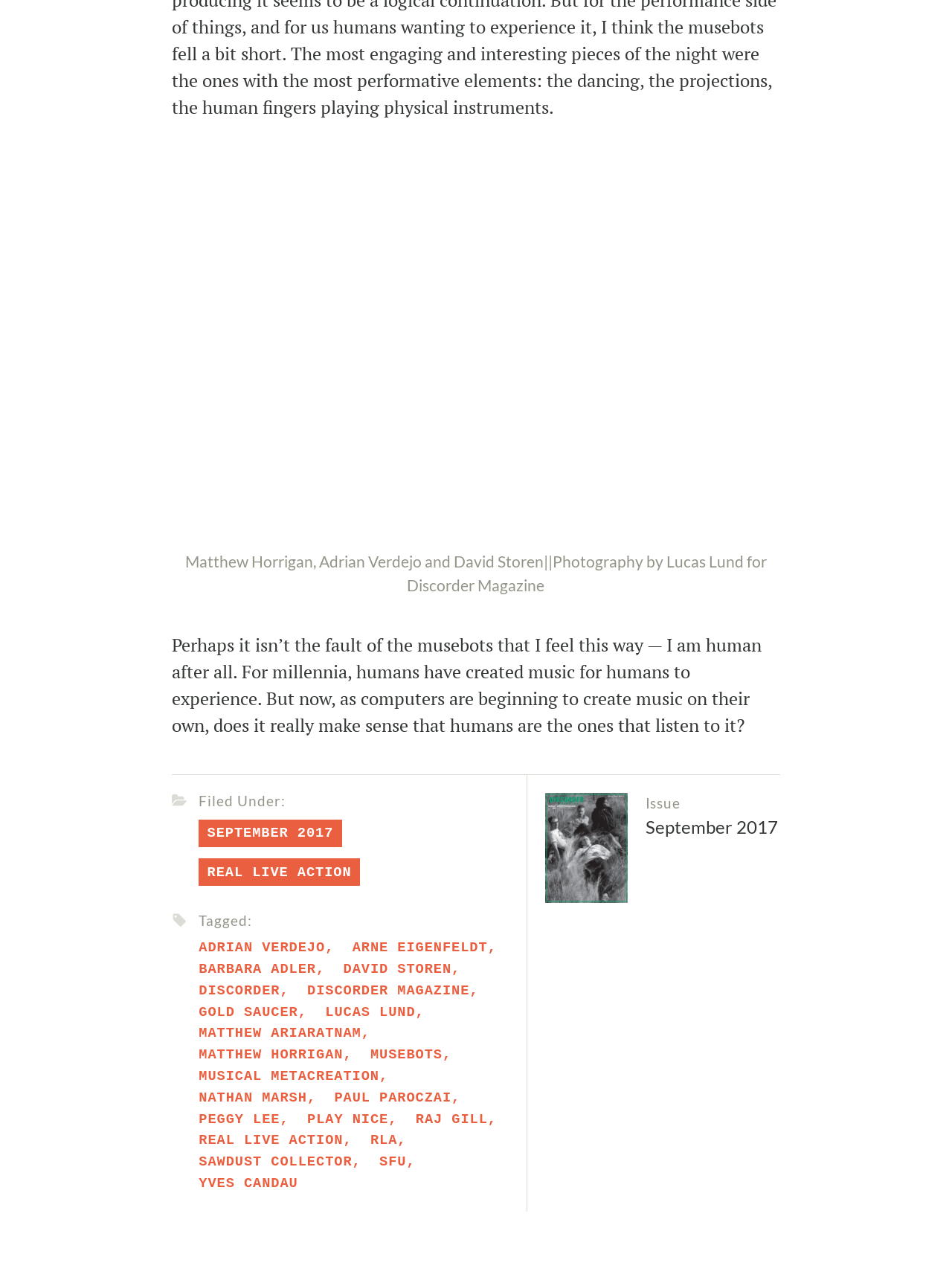Provide a one-word or brief phrase answer to the question:
What is the topic of the article?

Music and musebots